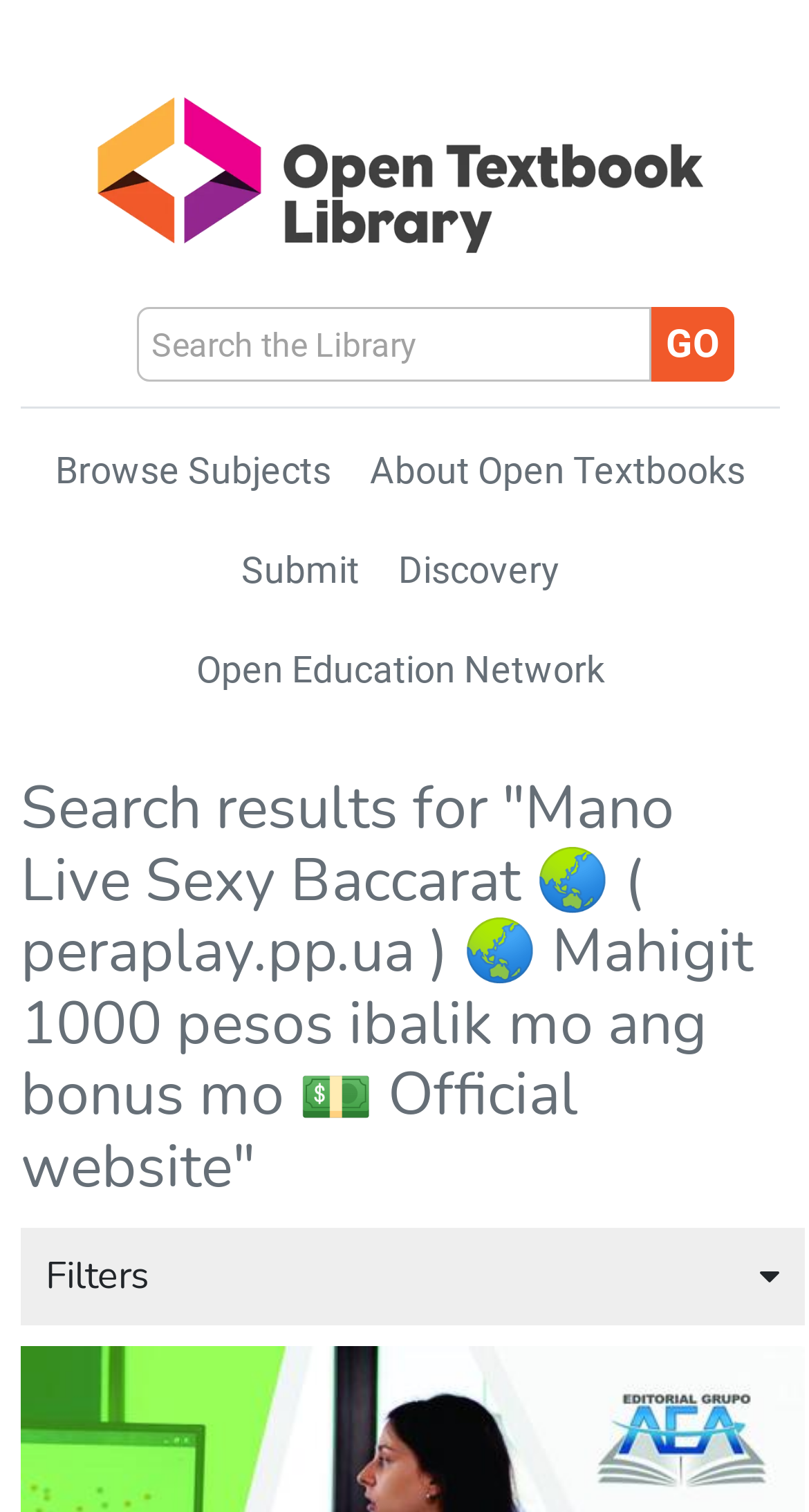Highlight the bounding box coordinates of the element that should be clicked to carry out the following instruction: "Click Library Home". The coordinates must be given as four float numbers ranging from 0 to 1, i.e., [left, top, right, bottom].

[0.026, 0.048, 0.964, 0.184]